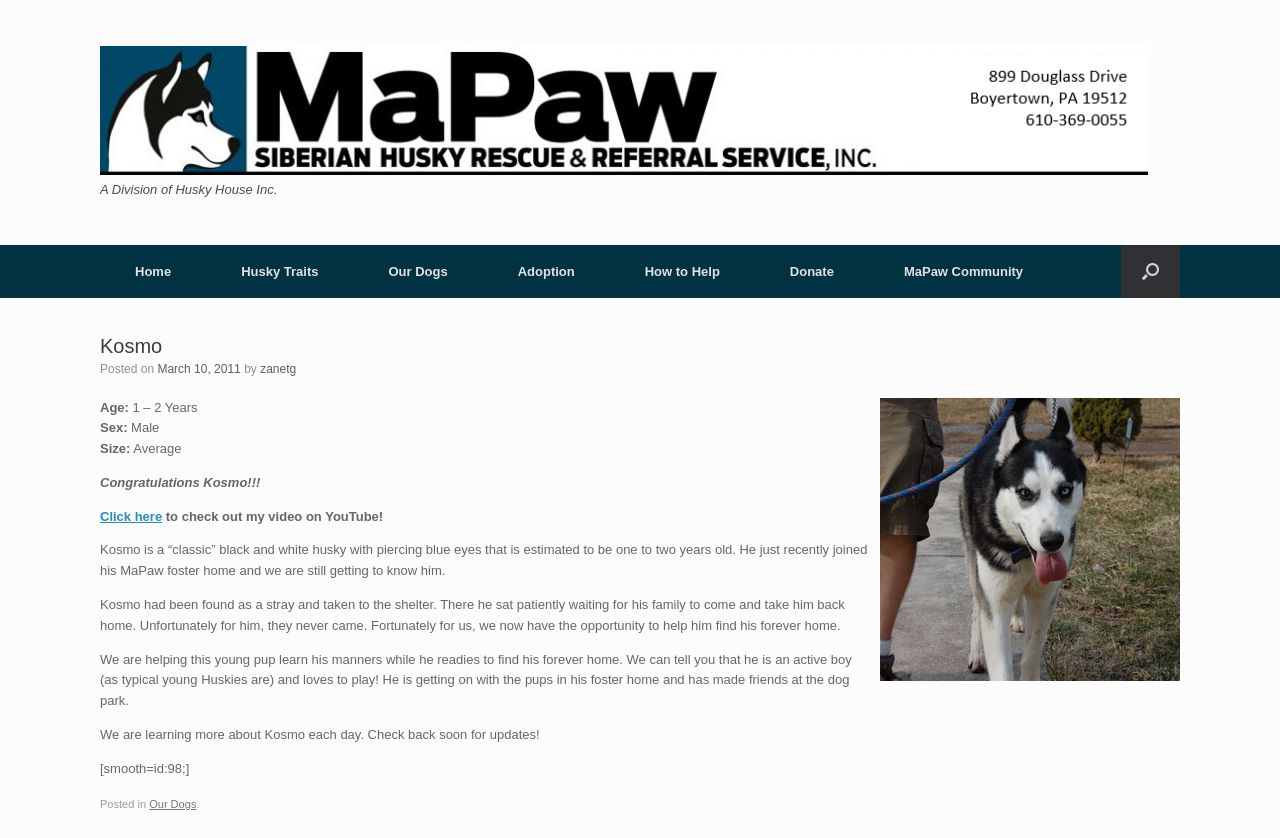Locate the bounding box coordinates of the area that needs to be clicked to fulfill the following instruction: "Follow Mazda UK on Facebook". The coordinates should be in the format of four float numbers between 0 and 1, namely [left, top, right, bottom].

None